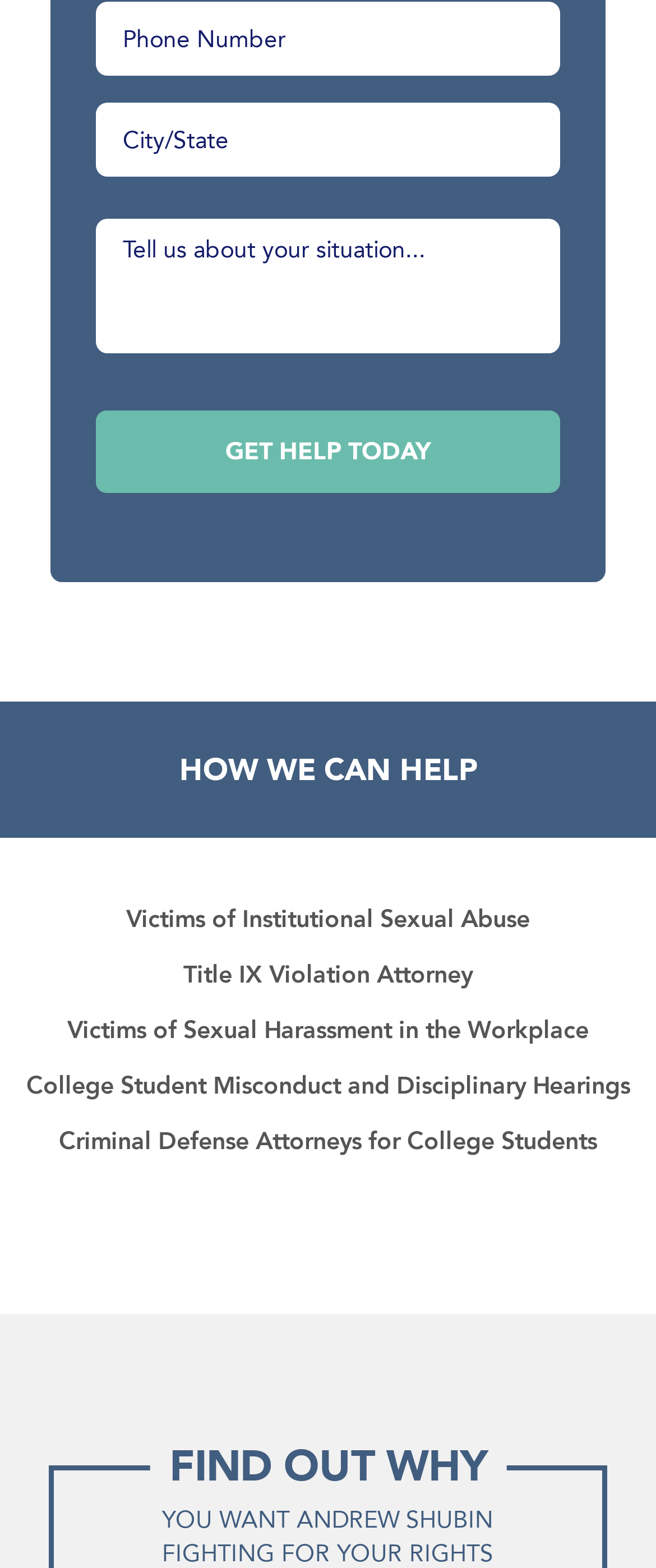What is the purpose of the top three text boxes?
Based on the image, respond with a single word or phrase.

Input information